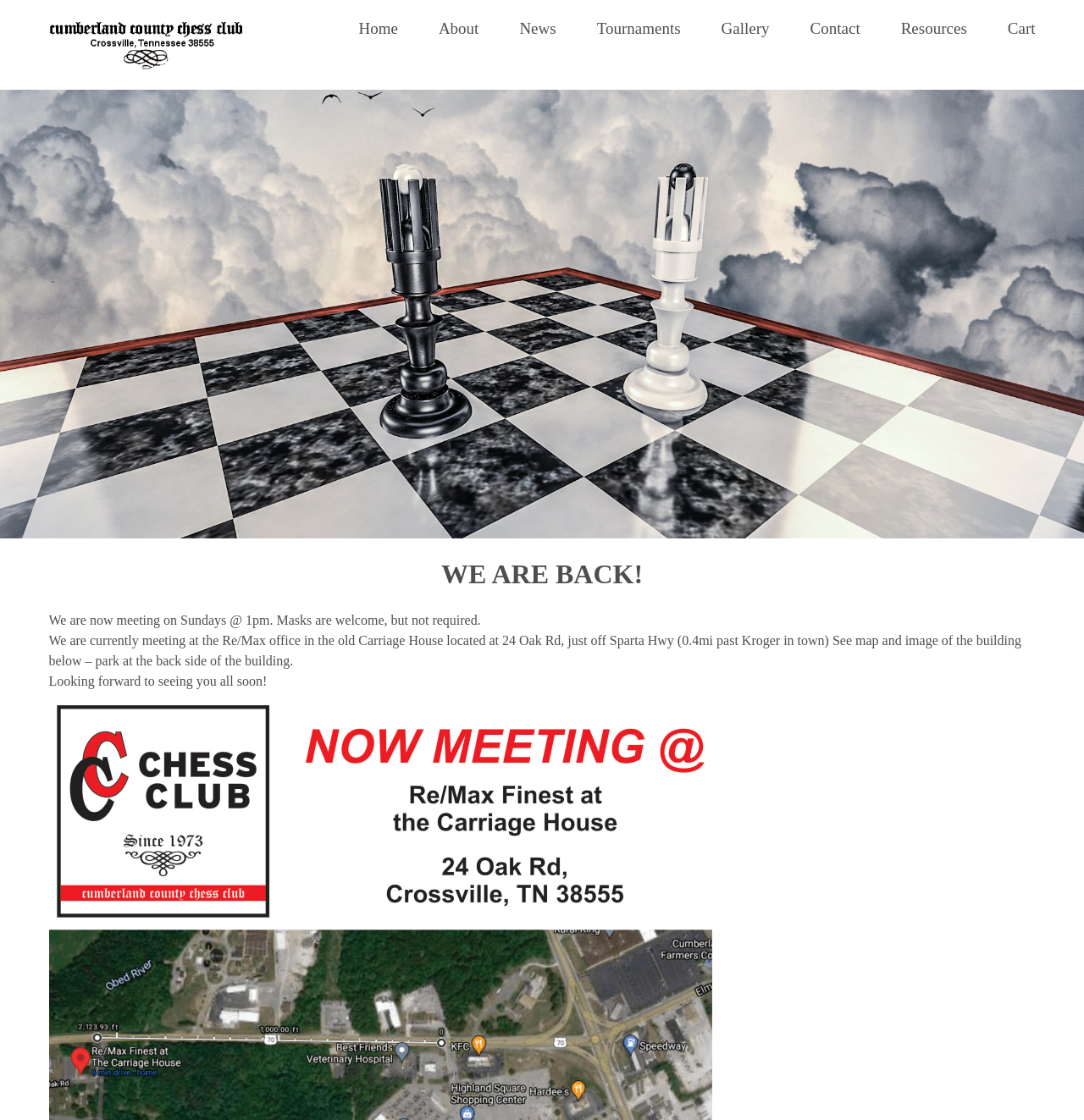Please determine the bounding box coordinates of the element's region to click in order to carry out the following instruction: "Click the Contact link". The coordinates should be four float numbers between 0 and 1, i.e., [left, top, right, bottom].

[0.747, 0.018, 0.794, 0.033]